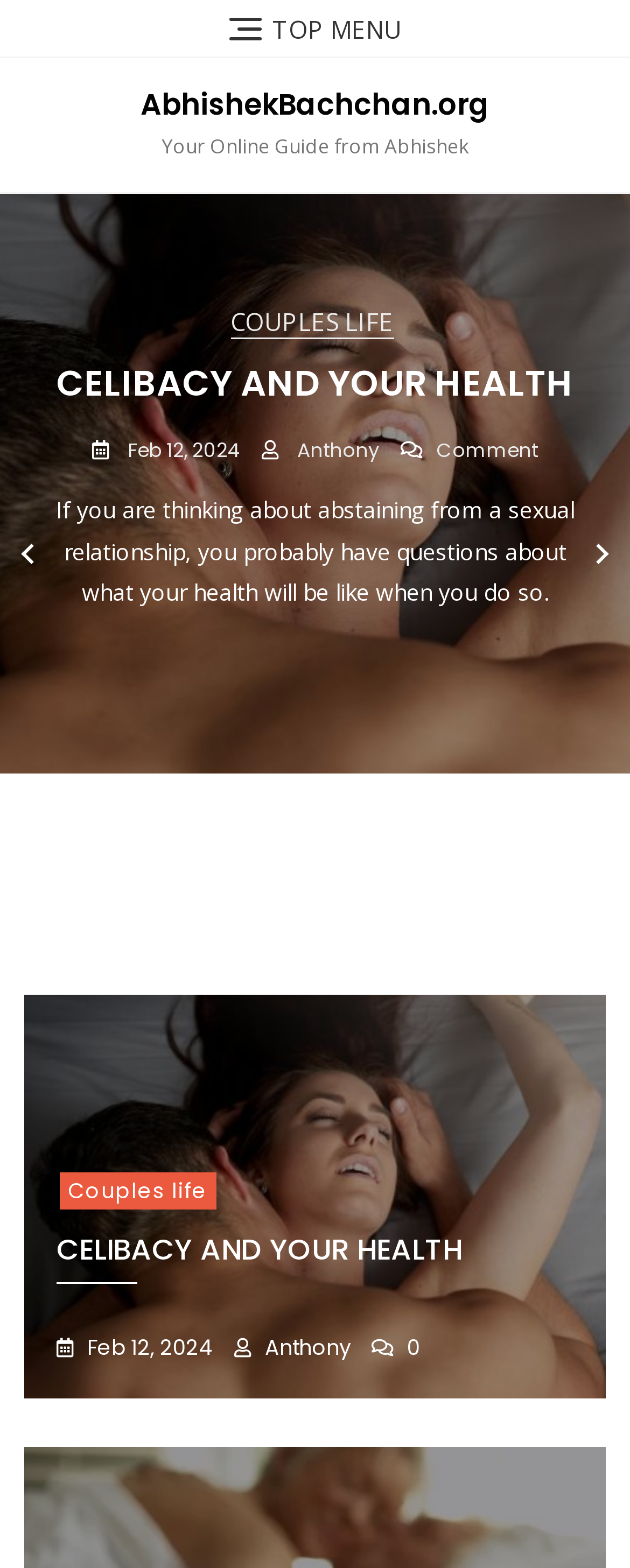Highlight the bounding box coordinates of the element you need to click to perform the following instruction: "Read about CELIBACY AND YOUR HEALTH."

[0.077, 0.23, 0.923, 0.262]